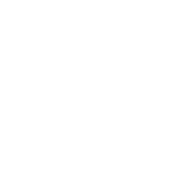What type of batteries might be related to this icon?
Refer to the image and offer an in-depth and detailed answer to the question.

Given the context of related product offerings on the webpage, the battery icon might be related to specific types of batteries such as VRLA (Valve Regulated Lead Acid) or AGM (Absorbent Glass Mat) batteries, which are designed for reliable performance and longevity.